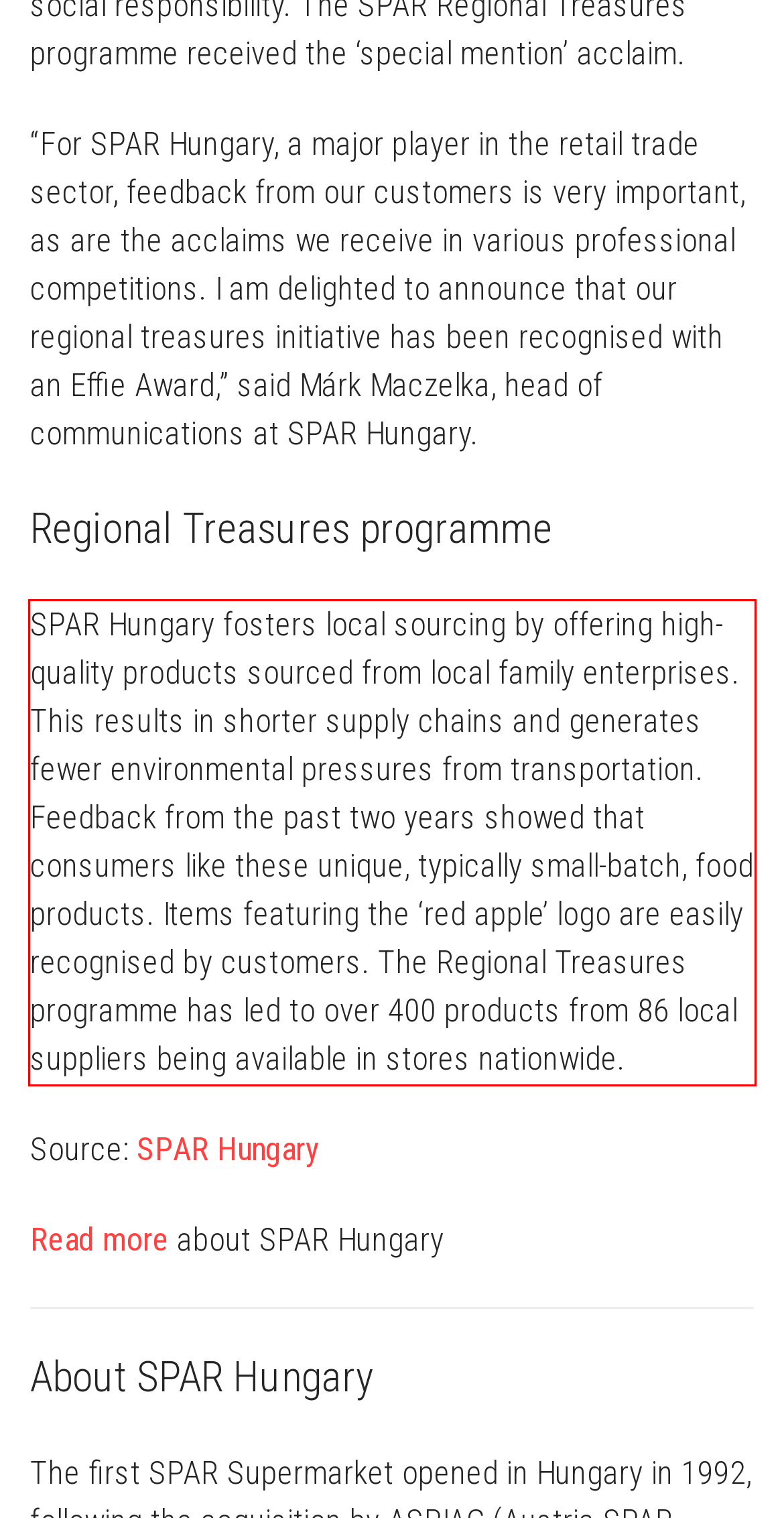Using the provided screenshot of a webpage, recognize the text inside the red rectangle bounding box by performing OCR.

SPAR Hungary fosters local sourcing by offering high-quality products sourced from local family enterprises. This results in shorter supply chains and generates fewer environmental pressures from transportation. Feedback from the past two years showed that consumers like these unique, typically small-batch, food products. Items featuring the ‘red apple’ logo are easily recognised by customers. The Regional Treasures programme has led to over 400 products from 86 local suppliers being available in stores nationwide.